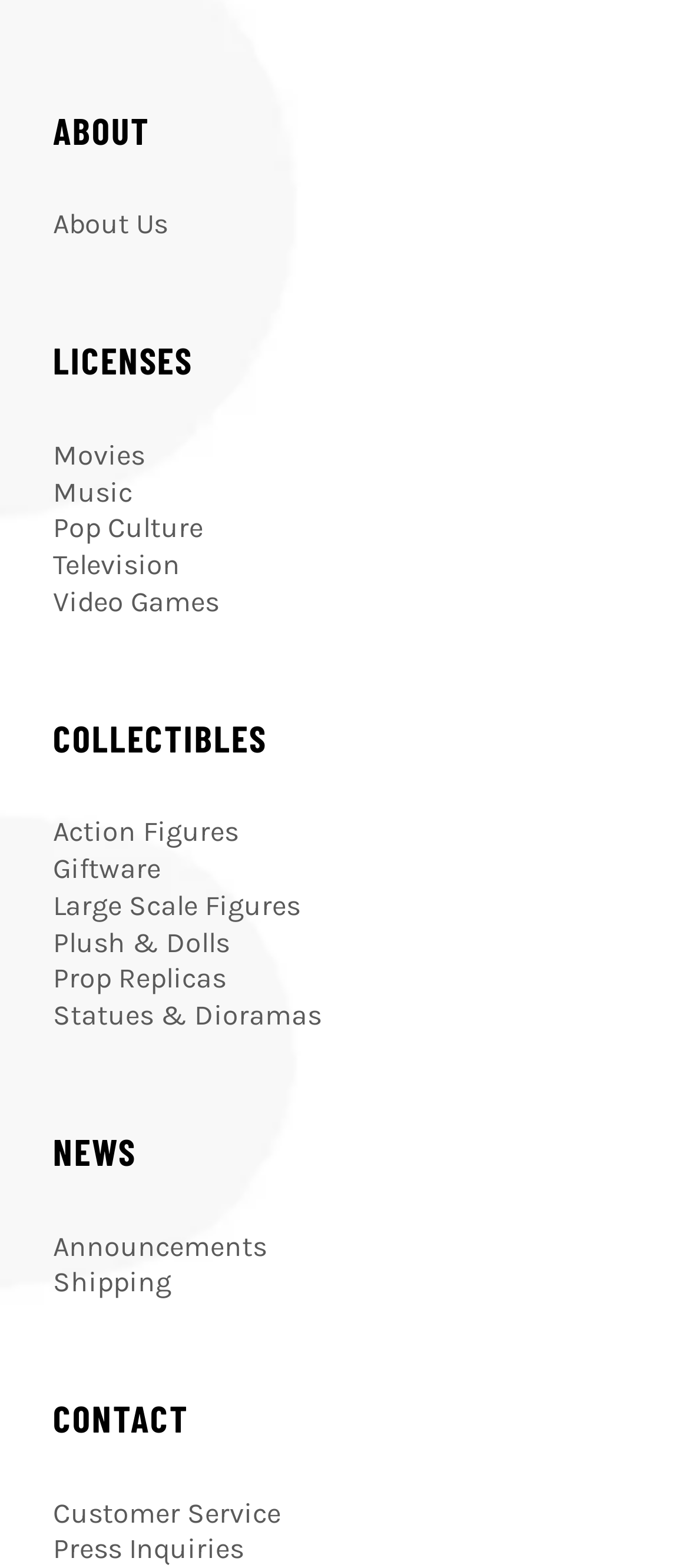Determine the bounding box coordinates of the clickable element necessary to fulfill the instruction: "Go to About Us page". Provide the coordinates as four float numbers within the 0 to 1 range, i.e., [left, top, right, bottom].

[0.077, 0.132, 0.244, 0.154]